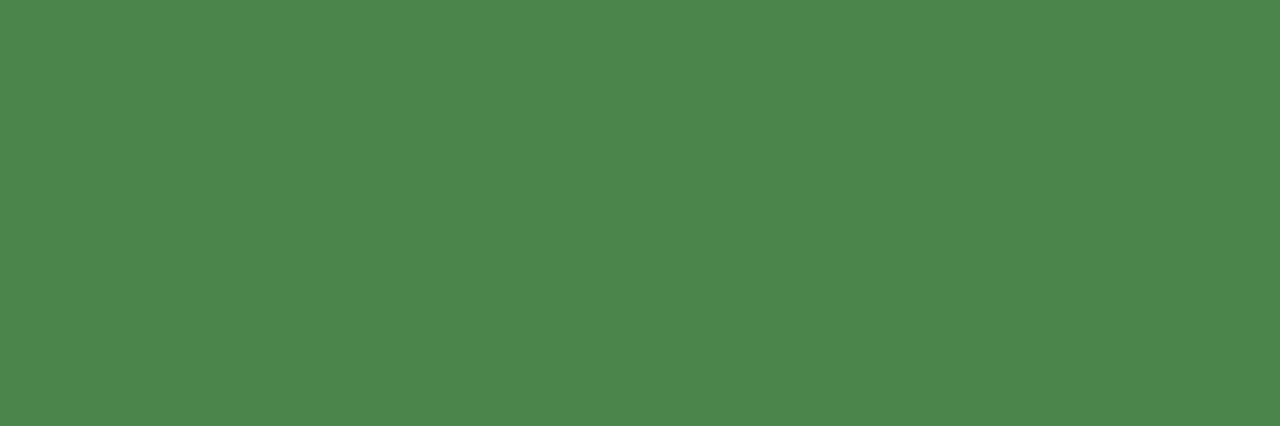Bounding box coordinates are to be given in the format (top-left x, top-left y, bottom-right x, bottom-right y). All values must be floating point numbers between 0 and 1. Provide the bounding box coordinate for the UI element described as: Go to Top

[0.961, 0.882, 0.992, 0.976]